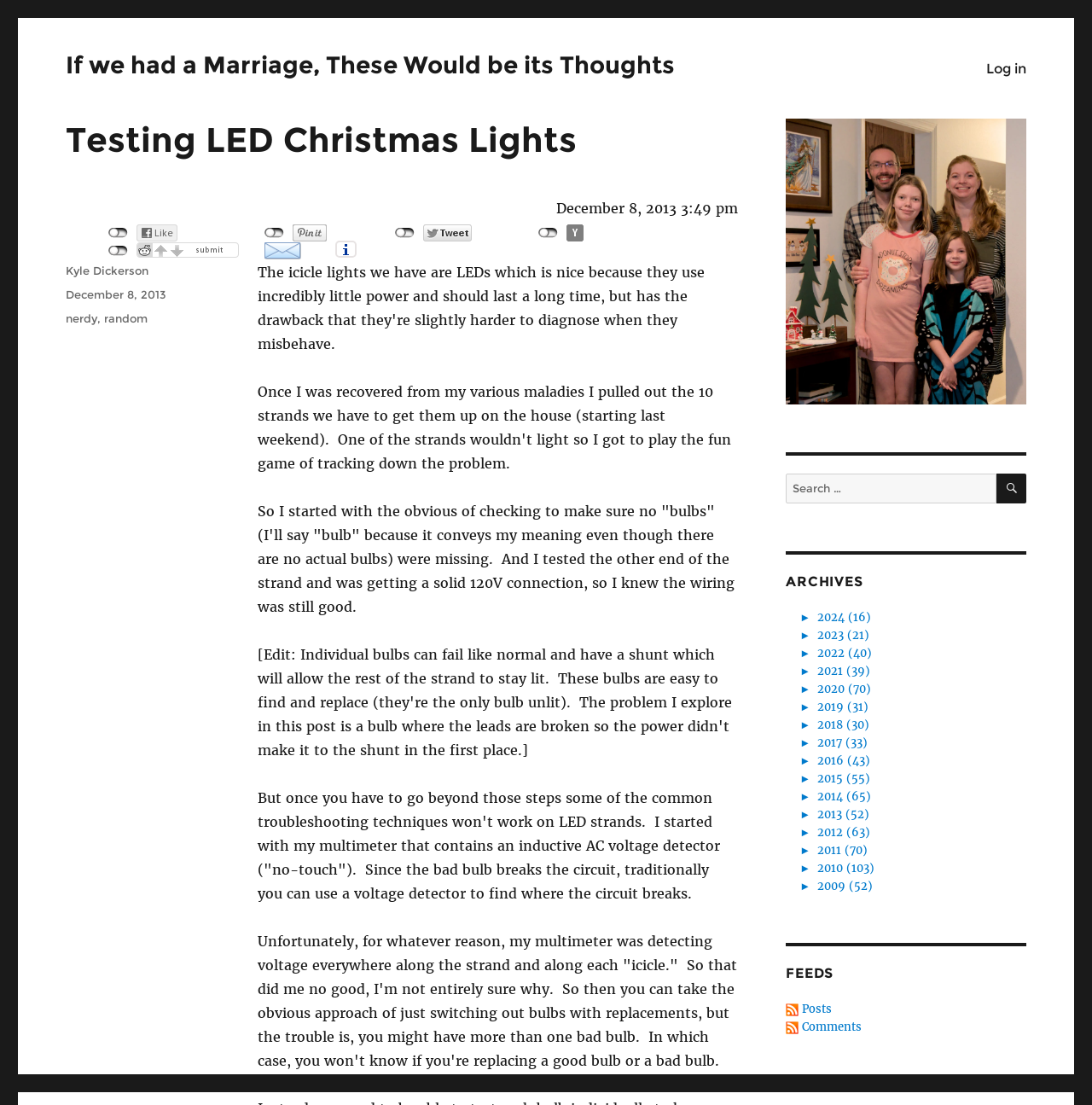Provide the bounding box coordinates of the area you need to click to execute the following instruction: "Click on the 'Kyle Dickerson' link".

[0.06, 0.239, 0.136, 0.251]